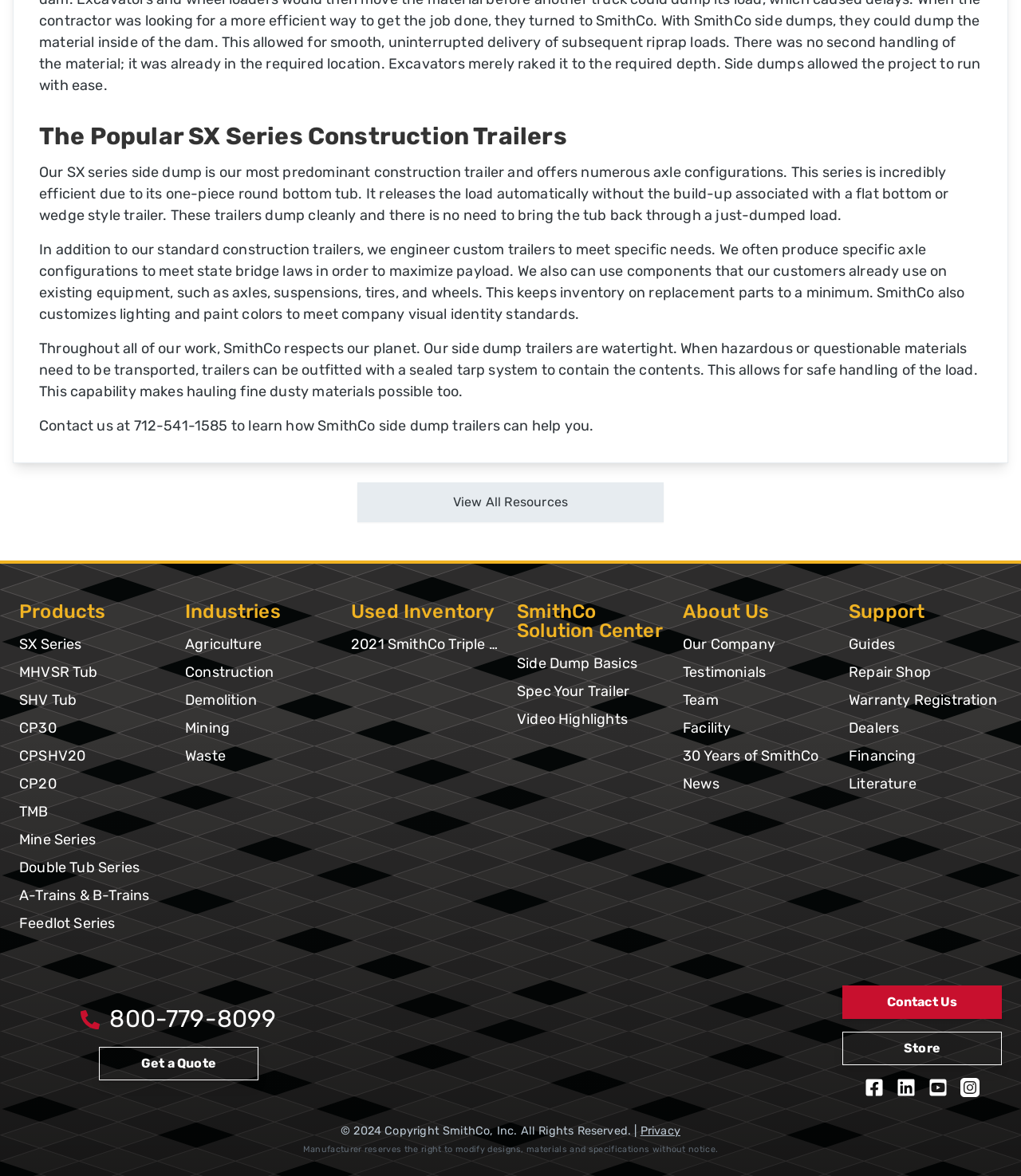How can customers contact SmithCo?
Using the visual information, answer the question in a single word or phrase.

Call 712-541-1585